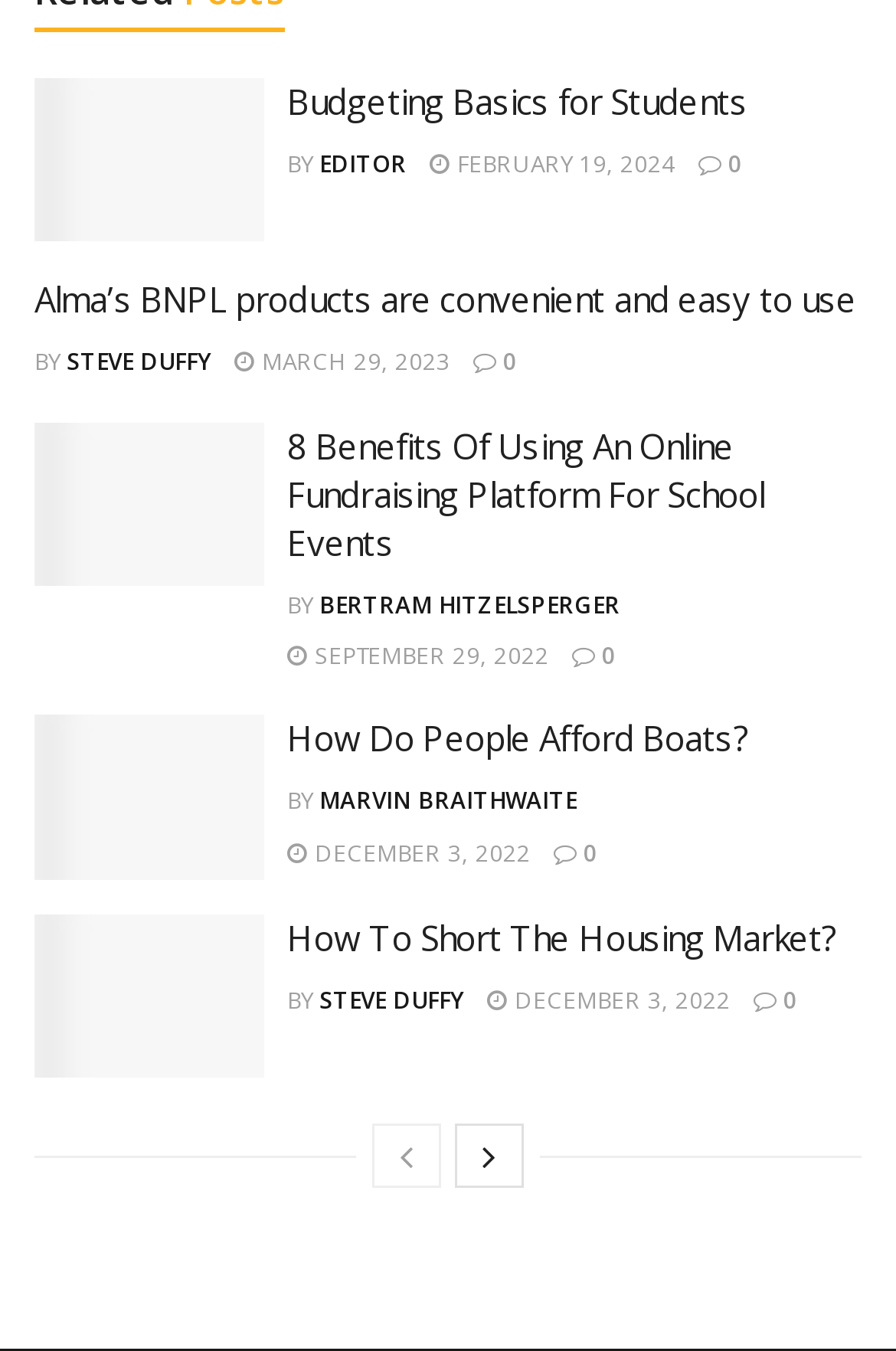Locate the bounding box coordinates of the clickable area needed to fulfill the instruction: "Click to view more articles".

[0.415, 0.832, 0.492, 0.88]